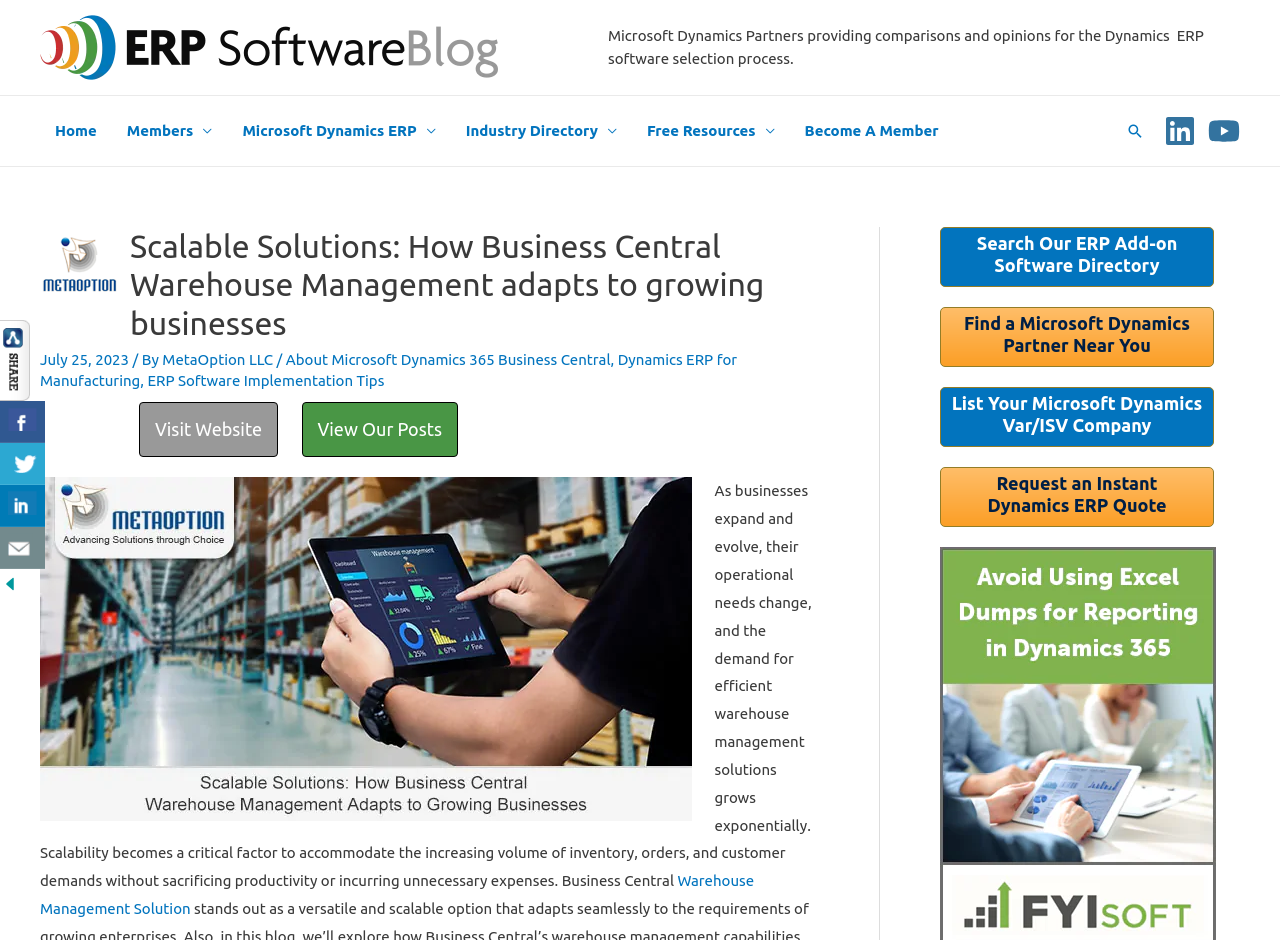How many call-to-action buttons are there?
Please use the visual content to give a single word or phrase answer.

5